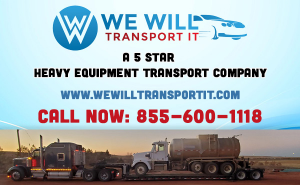Based on the image, give a detailed response to the question: What is the mode of transport shown in the background?

The background of the advertisement features a photo of a large transport truck, which is a type of vehicle used for heavy equipment transport, reinforcing the company's service offerings.